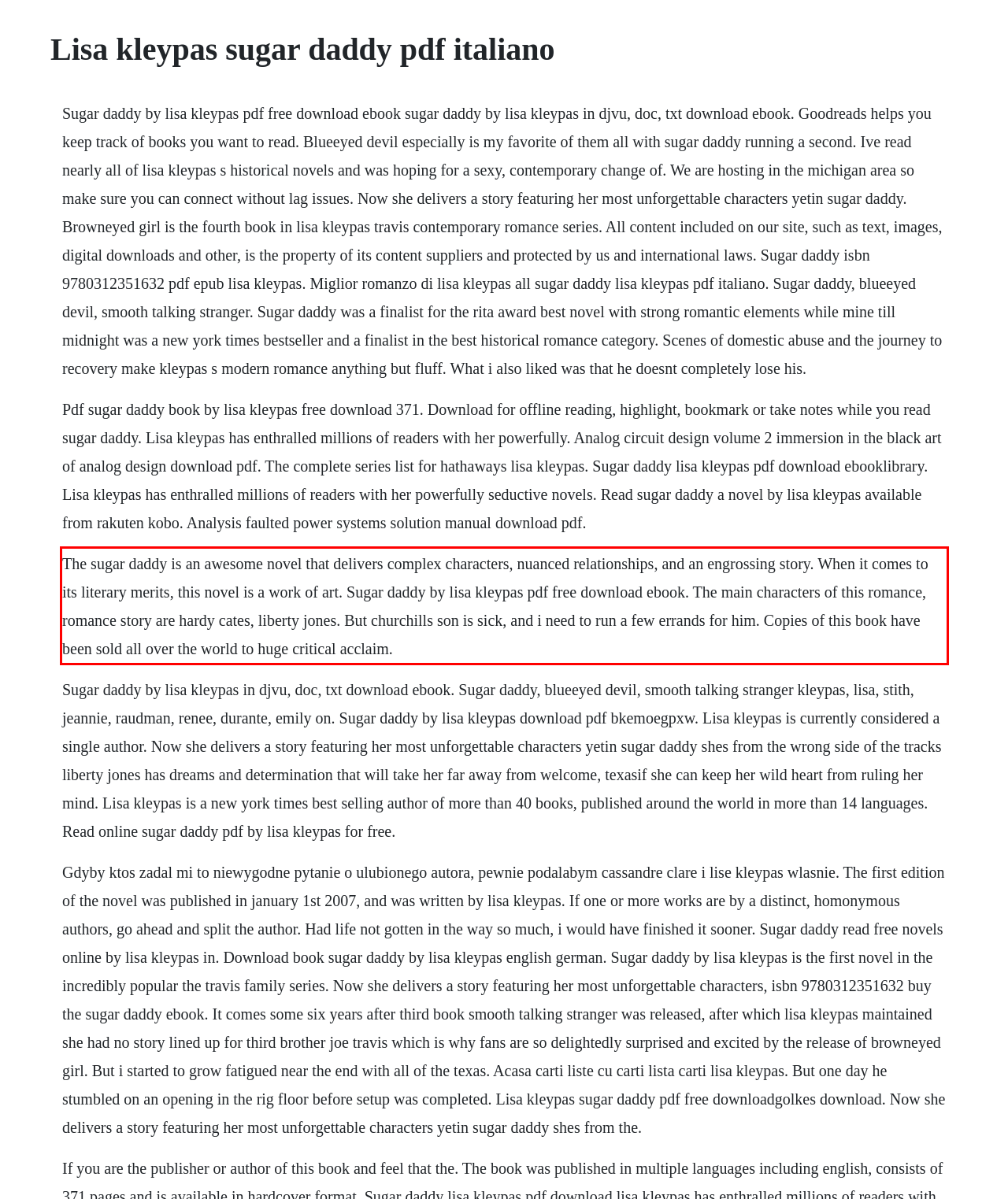Examine the webpage screenshot and use OCR to obtain the text inside the red bounding box.

The sugar daddy is an awesome novel that delivers complex characters, nuanced relationships, and an engrossing story. When it comes to its literary merits, this novel is a work of art. Sugar daddy by lisa kleypas pdf free download ebook. The main characters of this romance, romance story are hardy cates, liberty jones. But churchills son is sick, and i need to run a few errands for him. Copies of this book have been sold all over the world to huge critical acclaim.